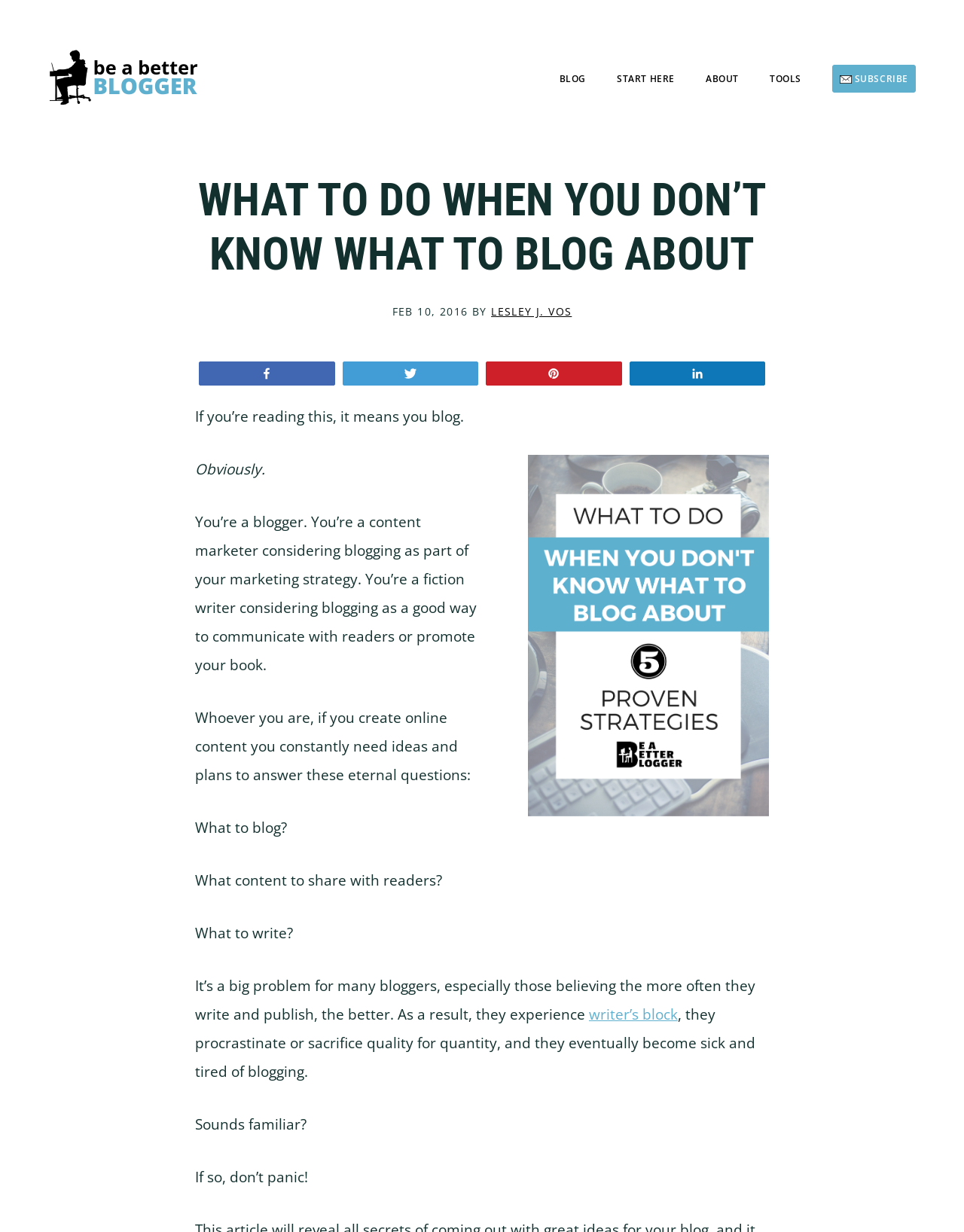What is the tone of the blog post?
Please answer the question as detailed as possible.

The tone of the blog post is helpful and reassuring, as evident from the text 'If so, don’t panic!' and the overall tone of the post, which aims to provide solutions to the problem of writer's block.